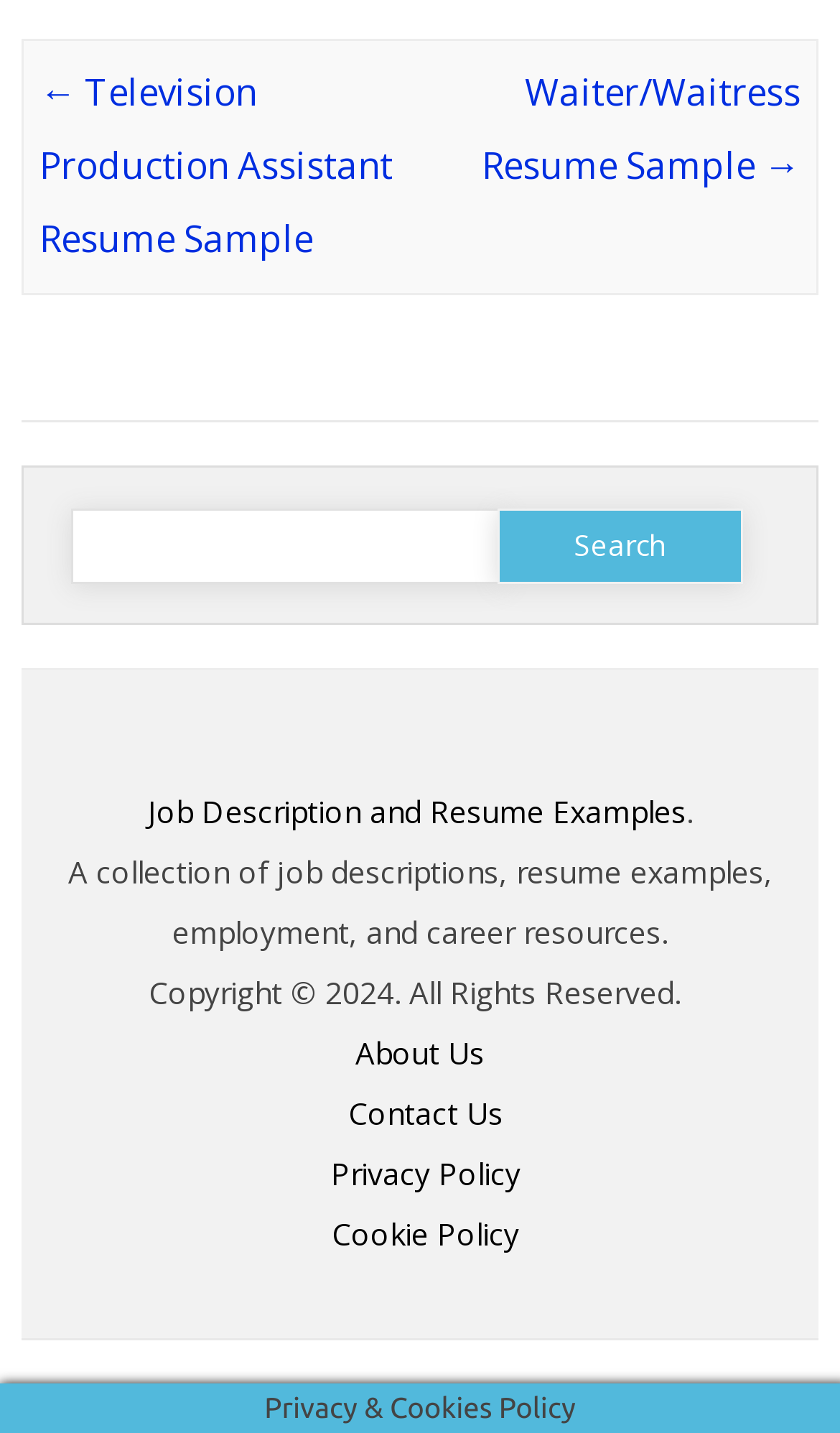What is the purpose of the search bar?
Using the image, answer in one word or phrase.

To search for job descriptions and resume examples